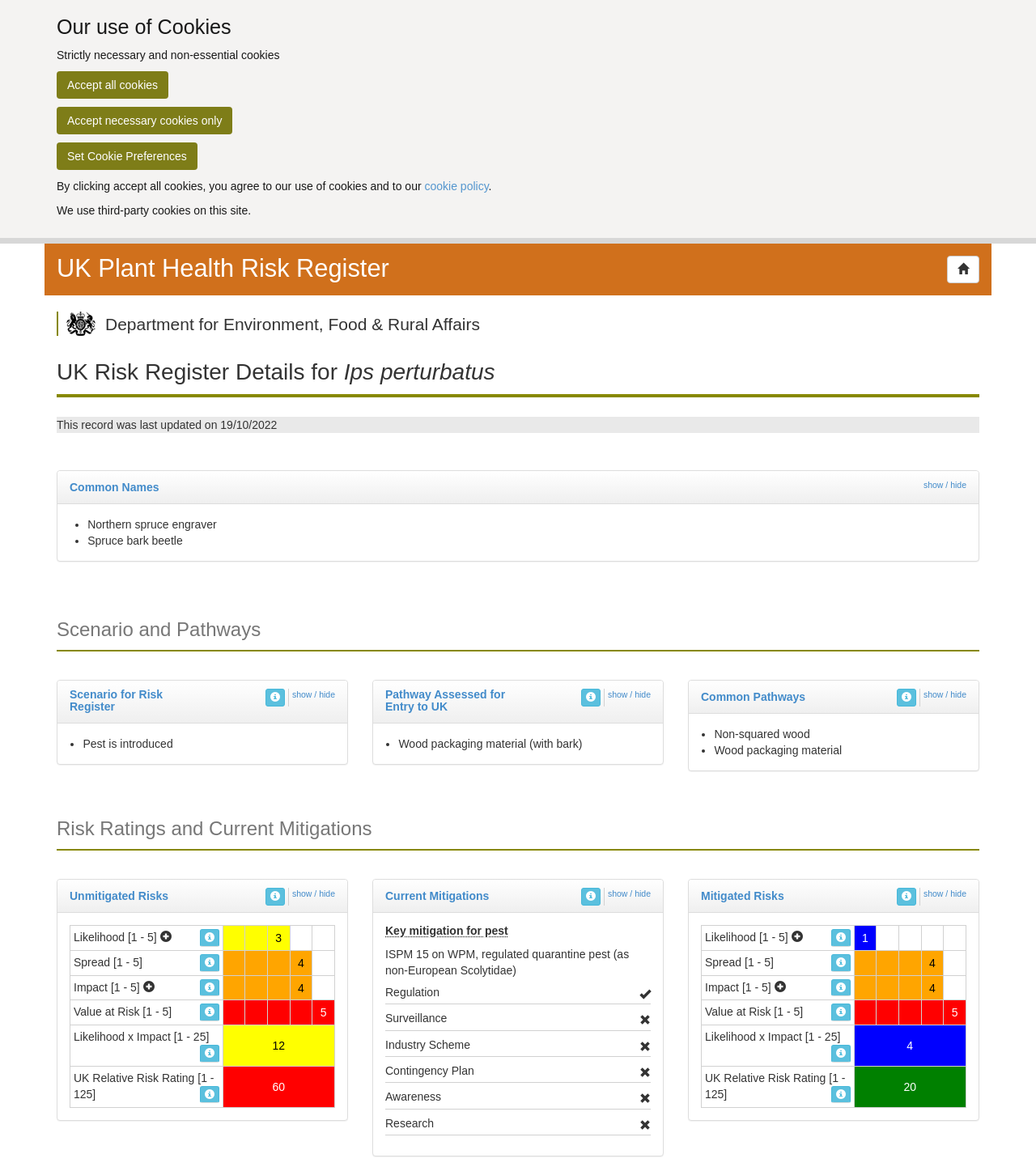Generate the title text from the webpage.

UK Plant Health Risk Register